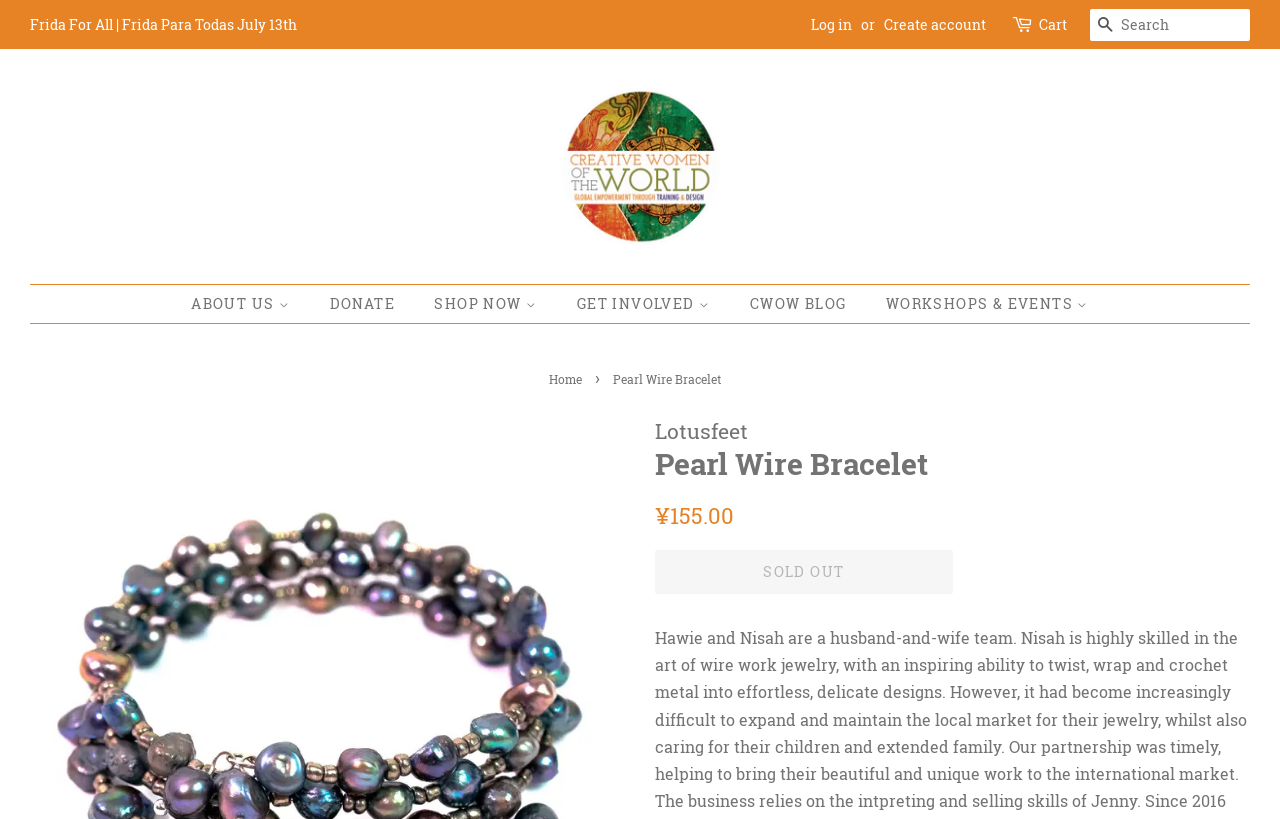Based on the element description, predict the bounding box coordinates (top-left x, top-left y, bottom-right x, bottom-right y) for the UI element in the screenshot: Home

[0.429, 0.453, 0.459, 0.473]